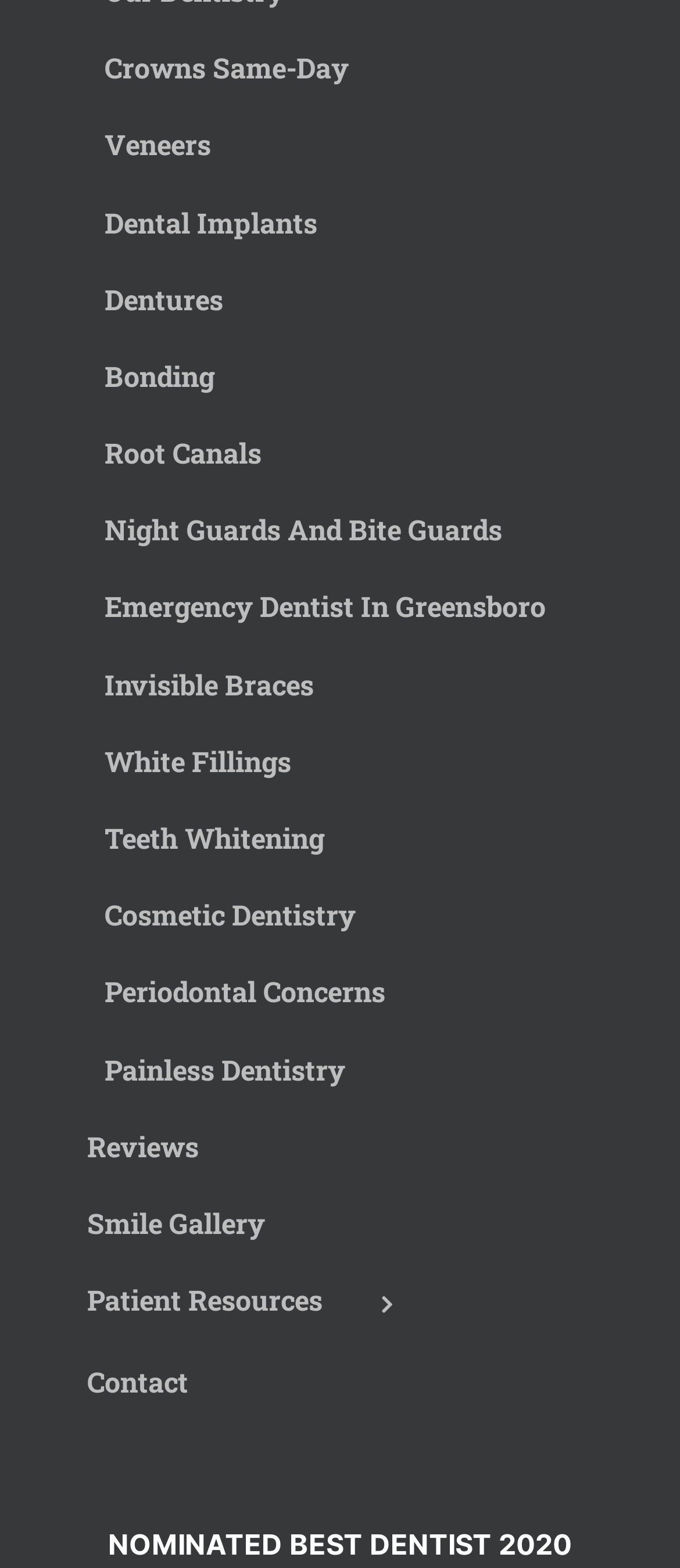Locate the bounding box coordinates of the element that should be clicked to execute the following instruction: "Get in touch through Contact".

[0.077, 0.857, 0.921, 0.906]